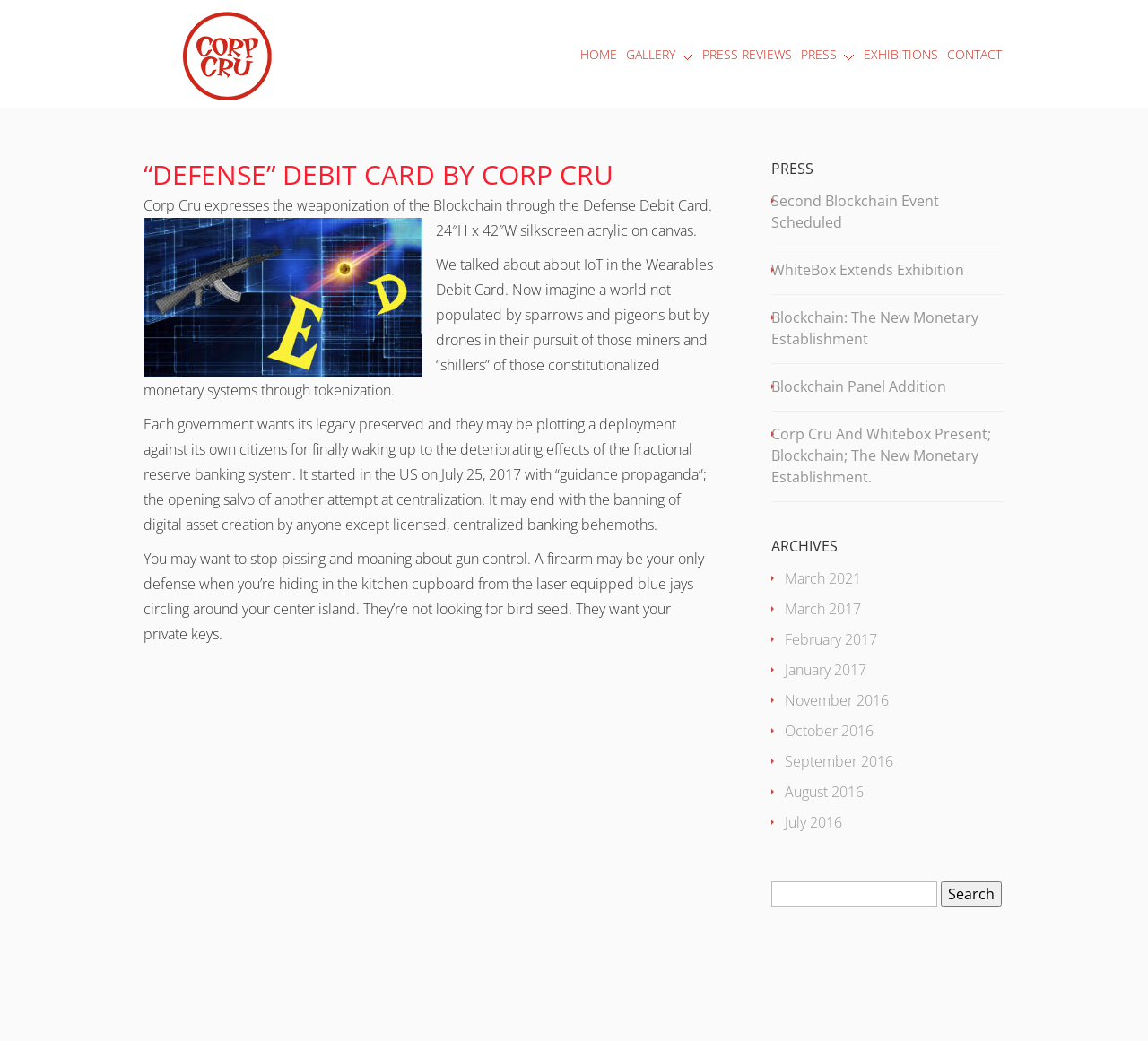Please specify the coordinates of the bounding box for the element that should be clicked to carry out this instruction: "Click on the 'HOME' link". The coordinates must be four float numbers between 0 and 1, formatted as [left, top, right, bottom].

[0.503, 0.047, 0.54, 0.086]